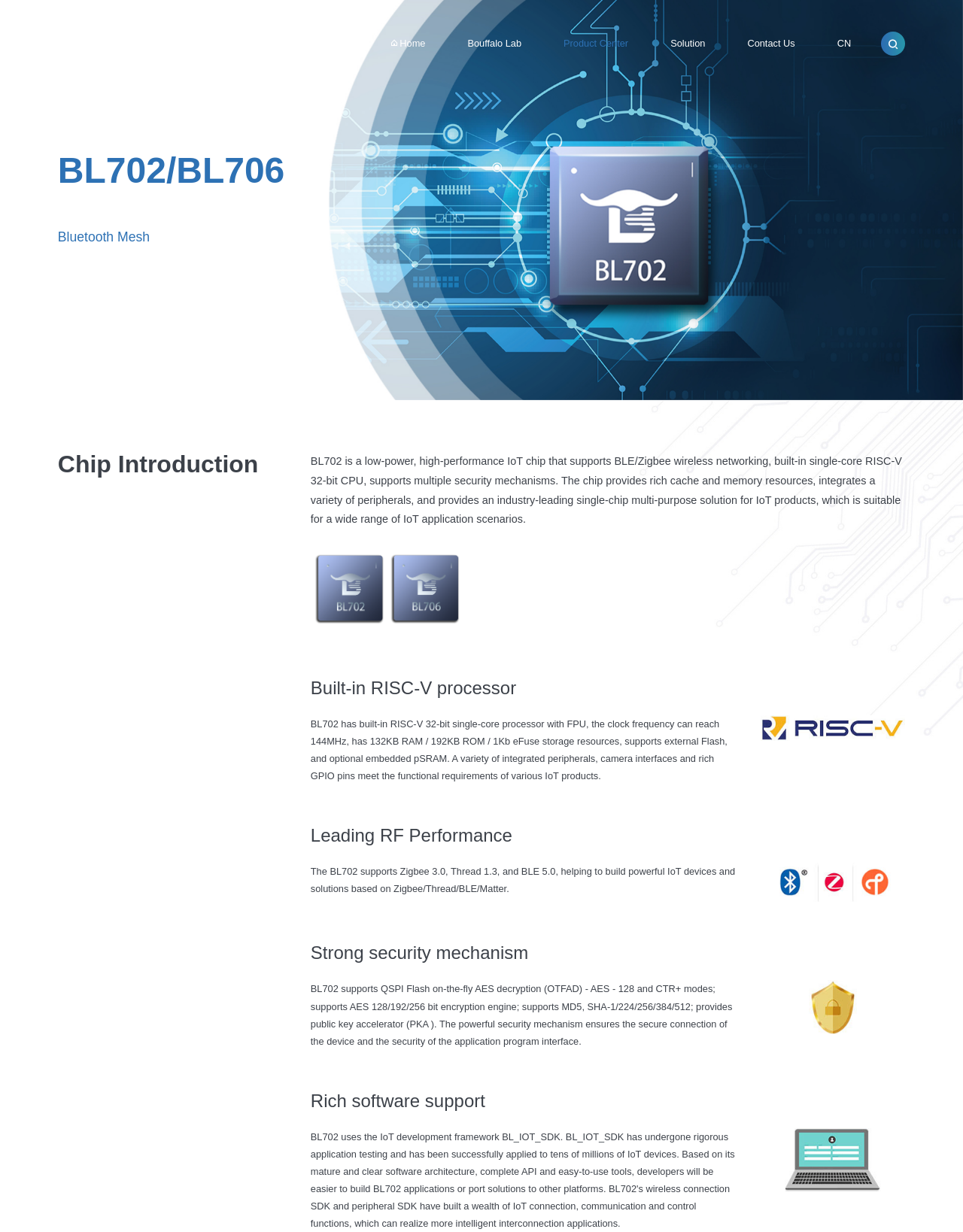From the details in the image, provide a thorough response to the question: What security mechanisms does BL702 support?

The security mechanisms supported by BL702 can be found in the section 'Strong security mechanism' which describes the various encryption and decryption algorithms supported by the chip.